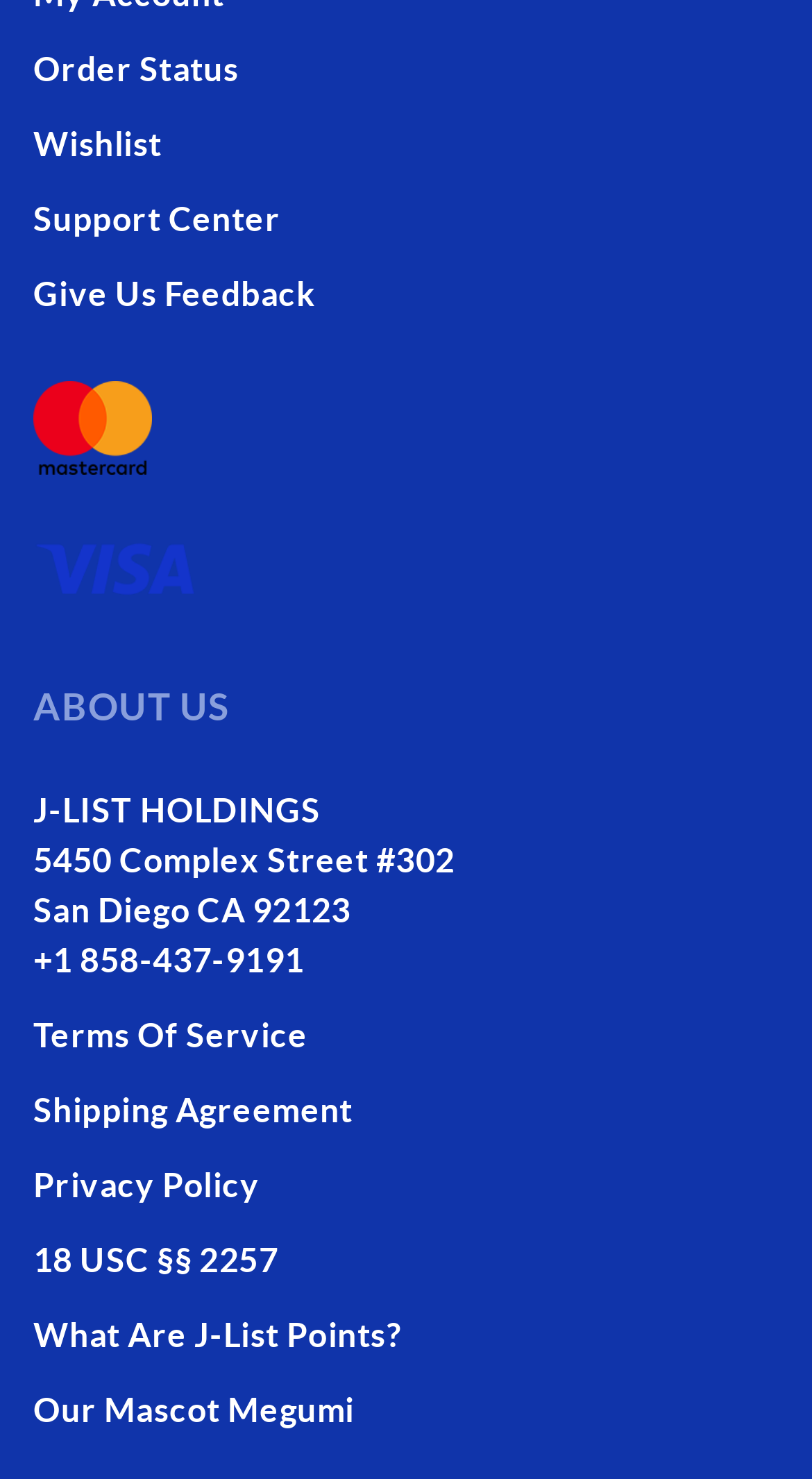What is the phone number of the company?
Based on the image, answer the question in a detailed manner.

I found the phone number by looking at the StaticText element with the text '+1 858-437-9191' which is a child element of the link with the text 'J-LIST HOLDINGS 5450 Complex Street #302 San Diego CA 92123 +1 858-437-9191'.